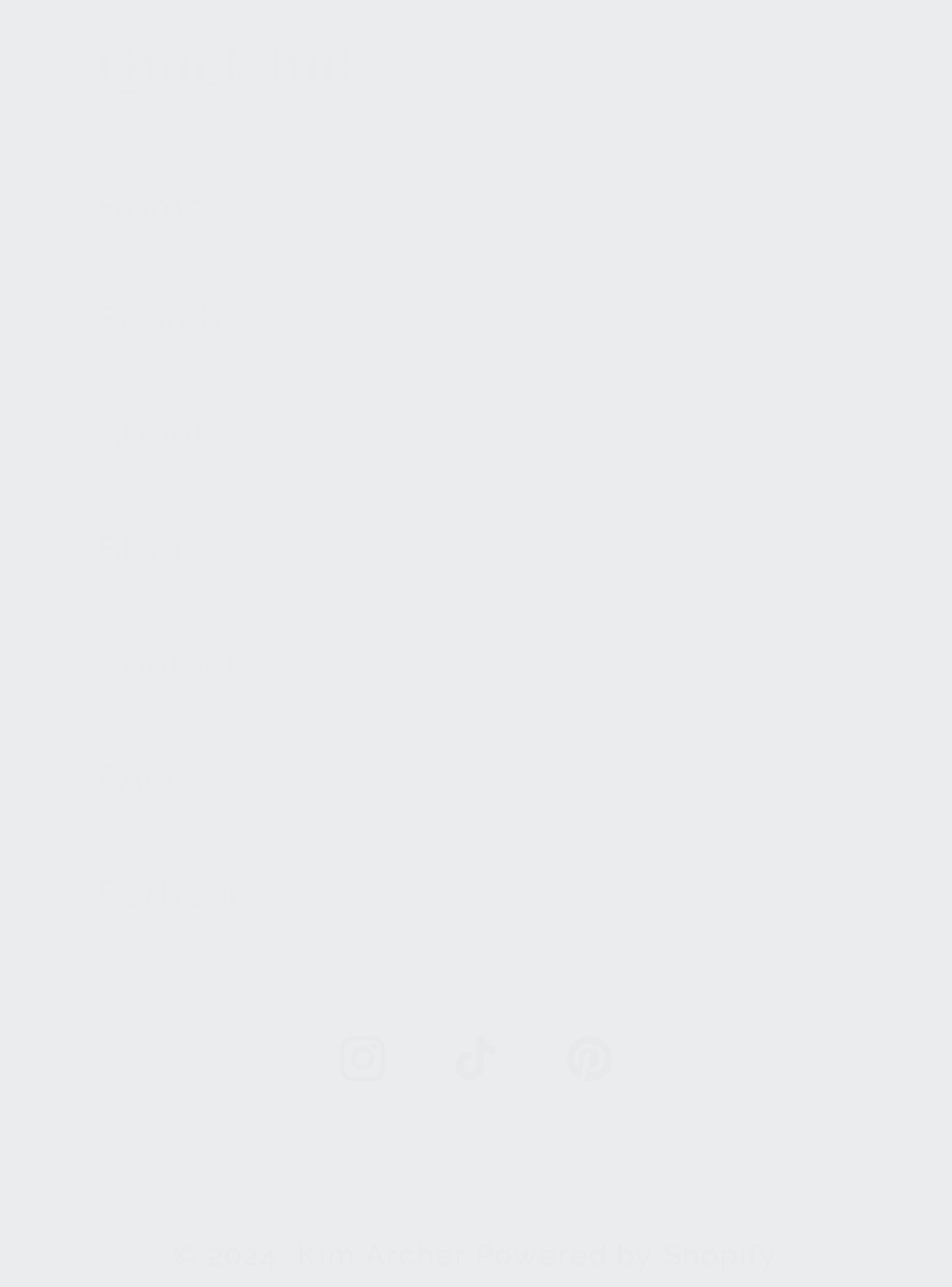Locate the bounding box coordinates of the region to be clicked to comply with the following instruction: "check the portfolio". The coordinates must be four float numbers between 0 and 1, in the form [left, top, right, bottom].

[0.103, 0.65, 0.897, 0.739]